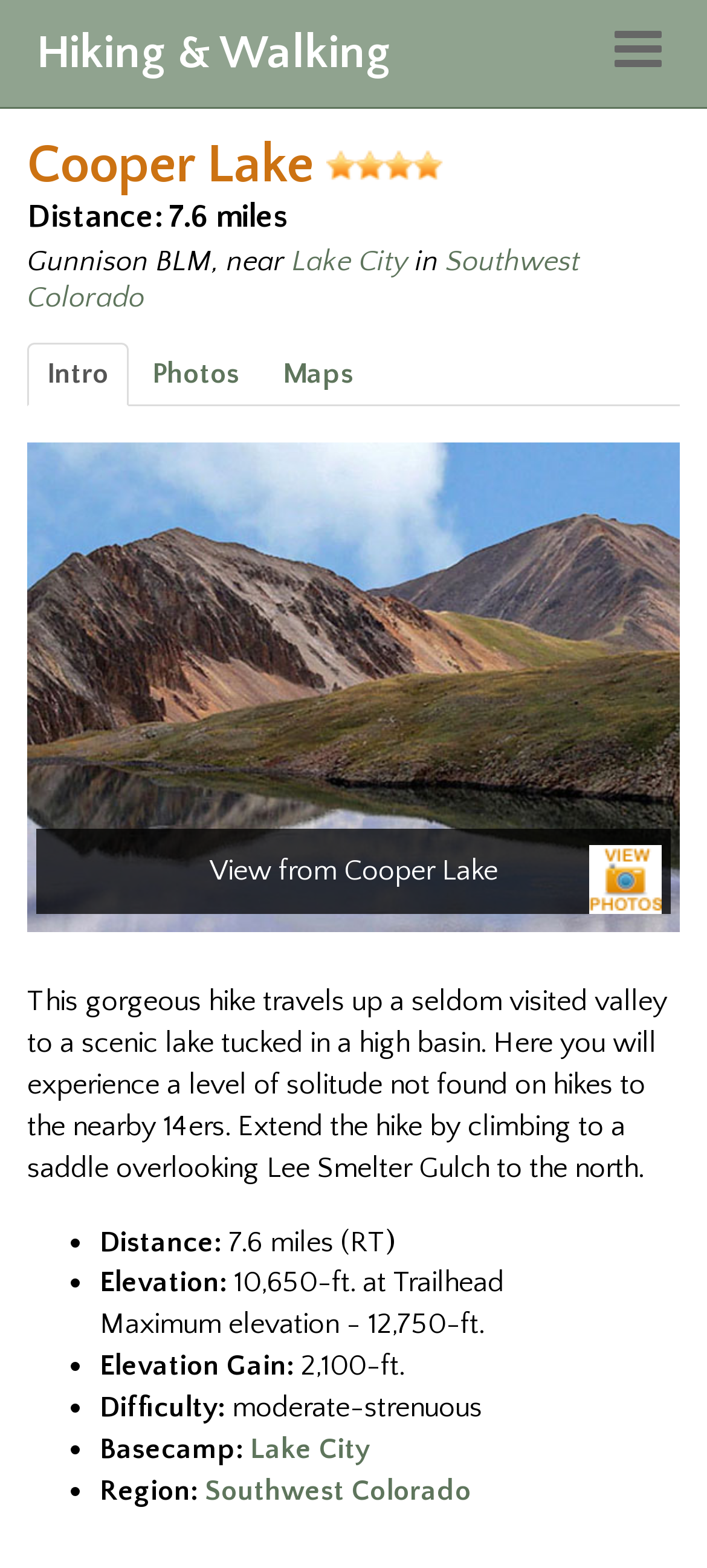What is the region of the Cooper Lake Trail?
Analyze the screenshot and provide a detailed answer to the question.

I found the answer by looking at the link 'Southwest Colorado' which is located in the list of trail details under the label 'Region:'.